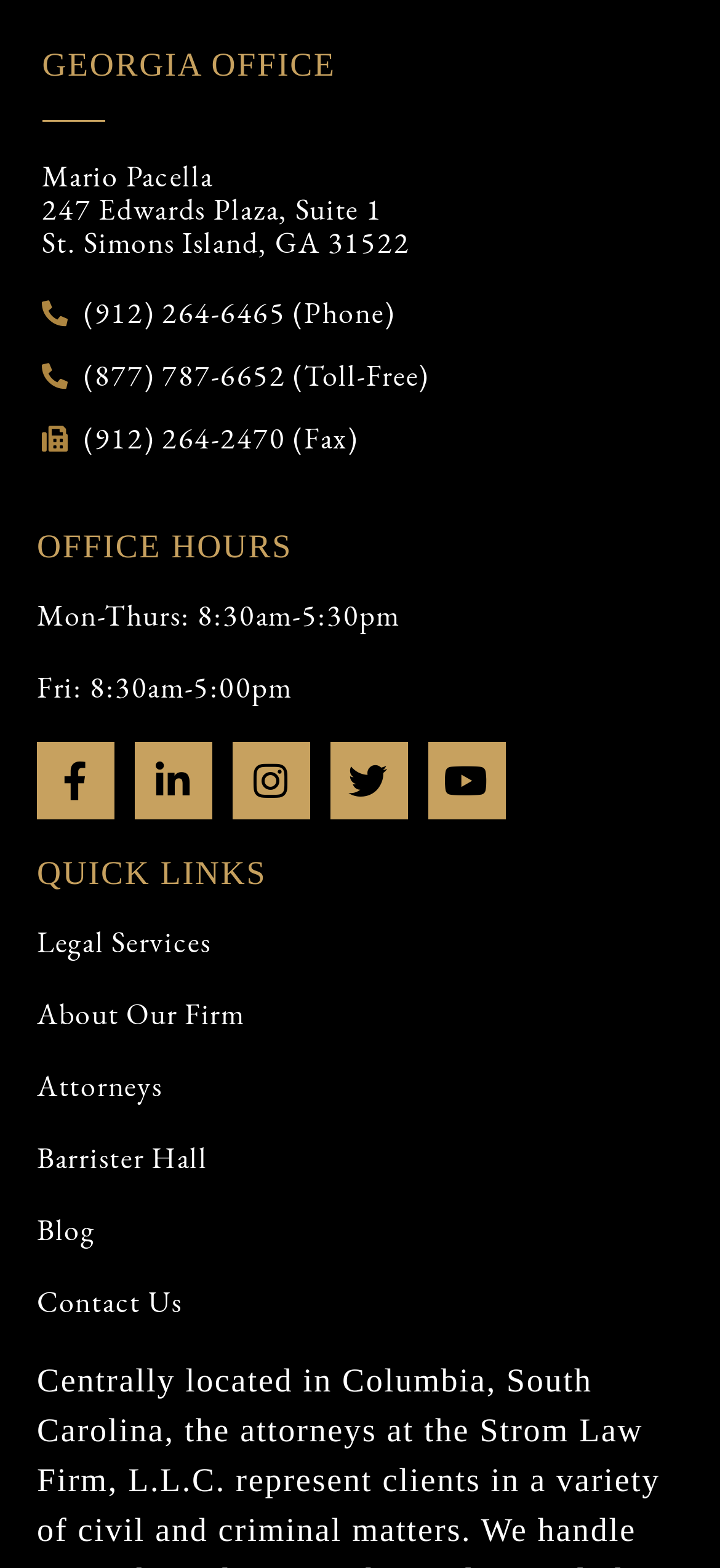Could you find the bounding box coordinates of the clickable area to complete this instruction: "Visit the Facebook page"?

[0.051, 0.473, 0.159, 0.523]